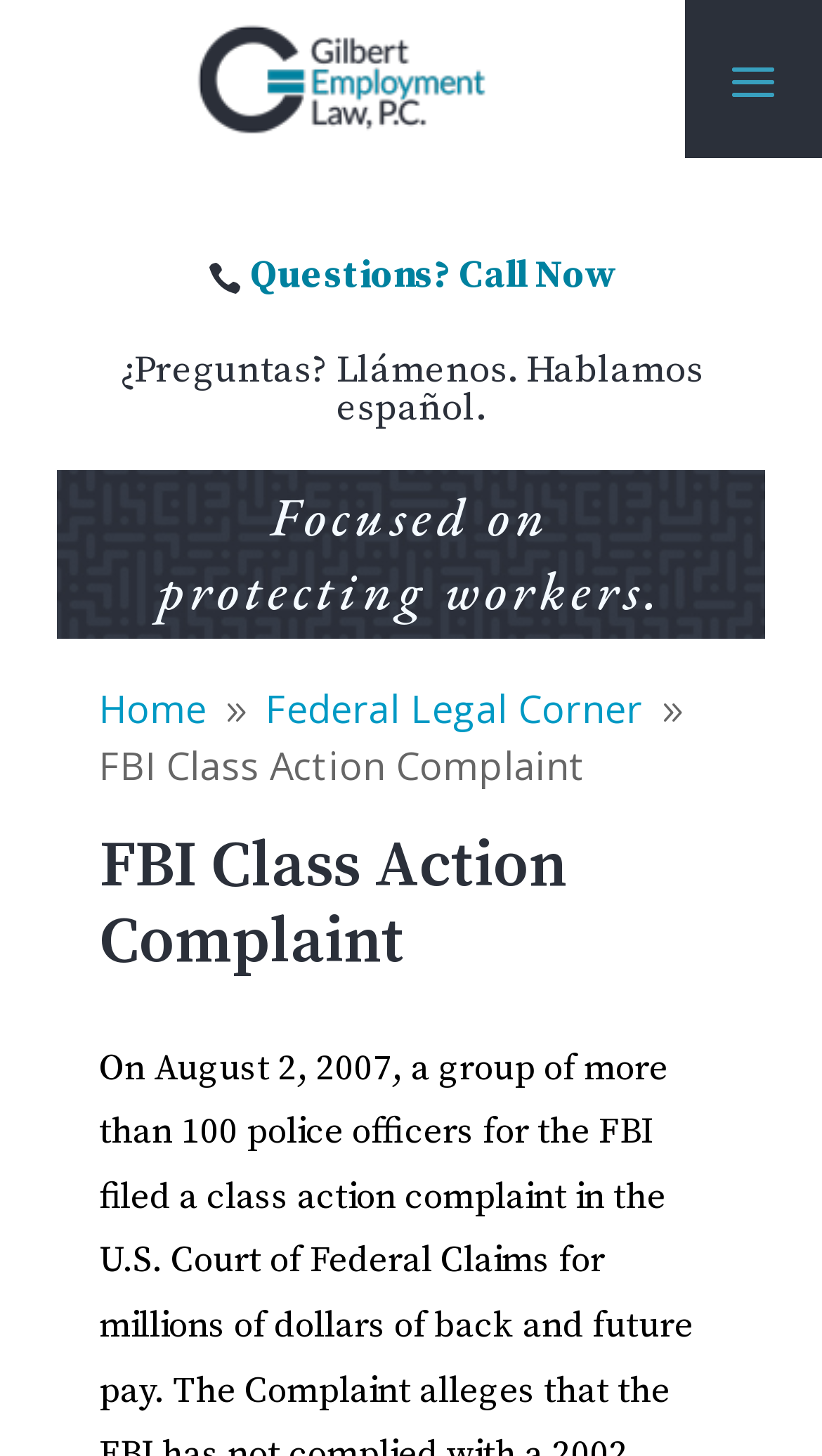Locate the UI element that matches the description Home in the webpage screenshot. Return the bounding box coordinates in the format (top-left x, top-left y, bottom-right x, bottom-right y), with values ranging from 0 to 1.

[0.121, 0.469, 0.251, 0.503]